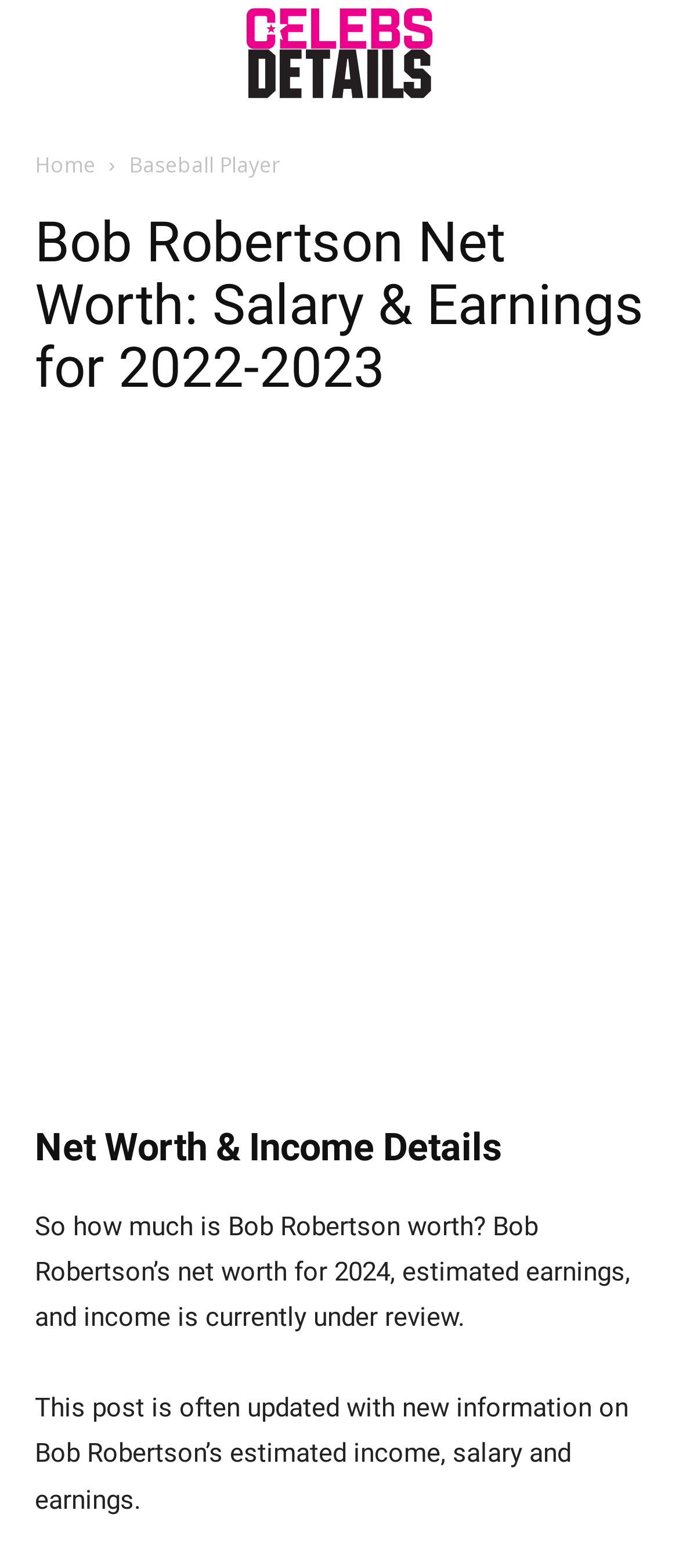What is the timeframe mentioned in the webpage?
Give a detailed and exhaustive answer to the question.

The webpage mentions 'Bob Robertson Net Worth: Salary & Earnings for 2022-2023' and 'Bob Robertson’s net worth for 2024', indicating that the webpage is discussing Bob Robertson's net worth and earnings for these specific timeframes.